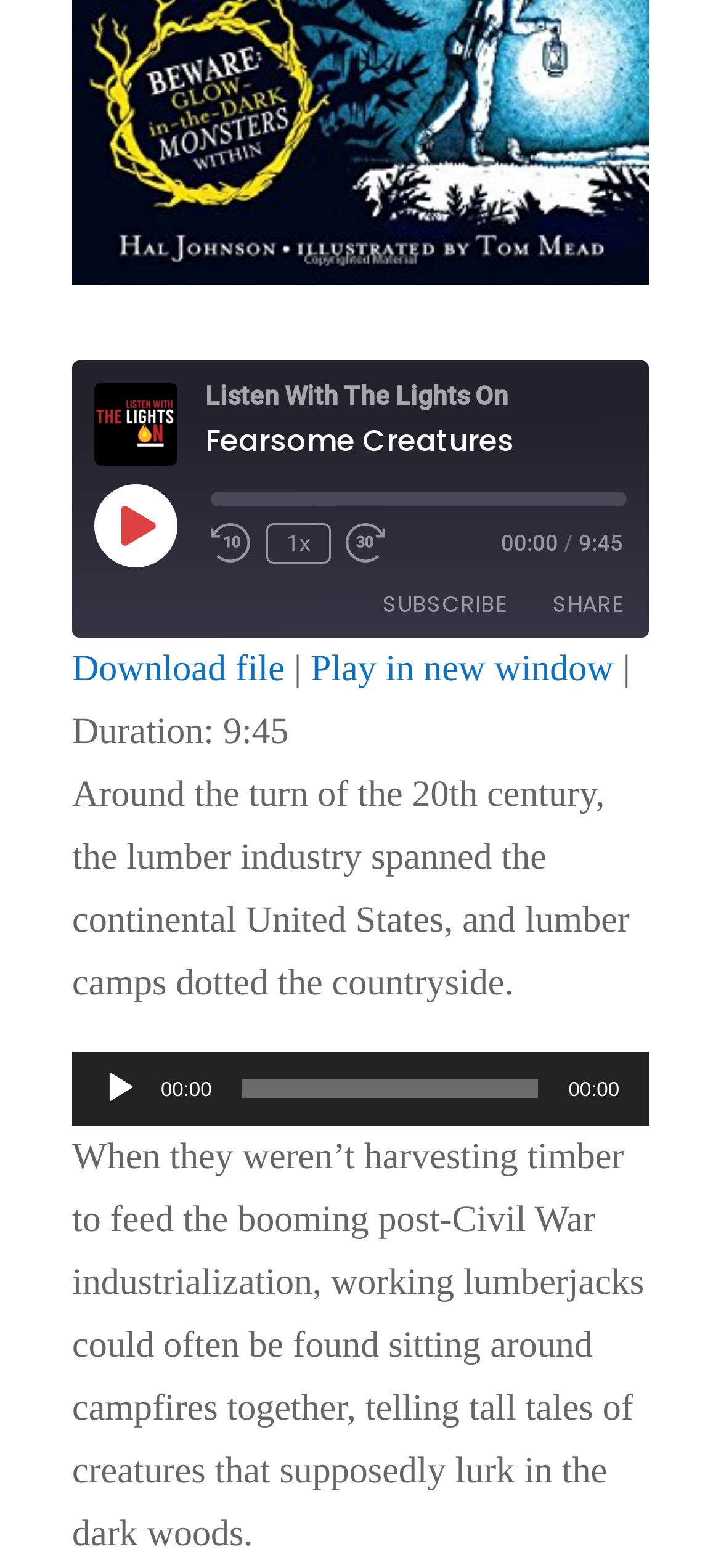Determine the bounding box coordinates of the element's region needed to click to follow the instruction: "Play the podcast episode". Provide these coordinates as four float numbers between 0 and 1, formatted as [left, top, right, bottom].

[0.131, 0.309, 0.244, 0.361]